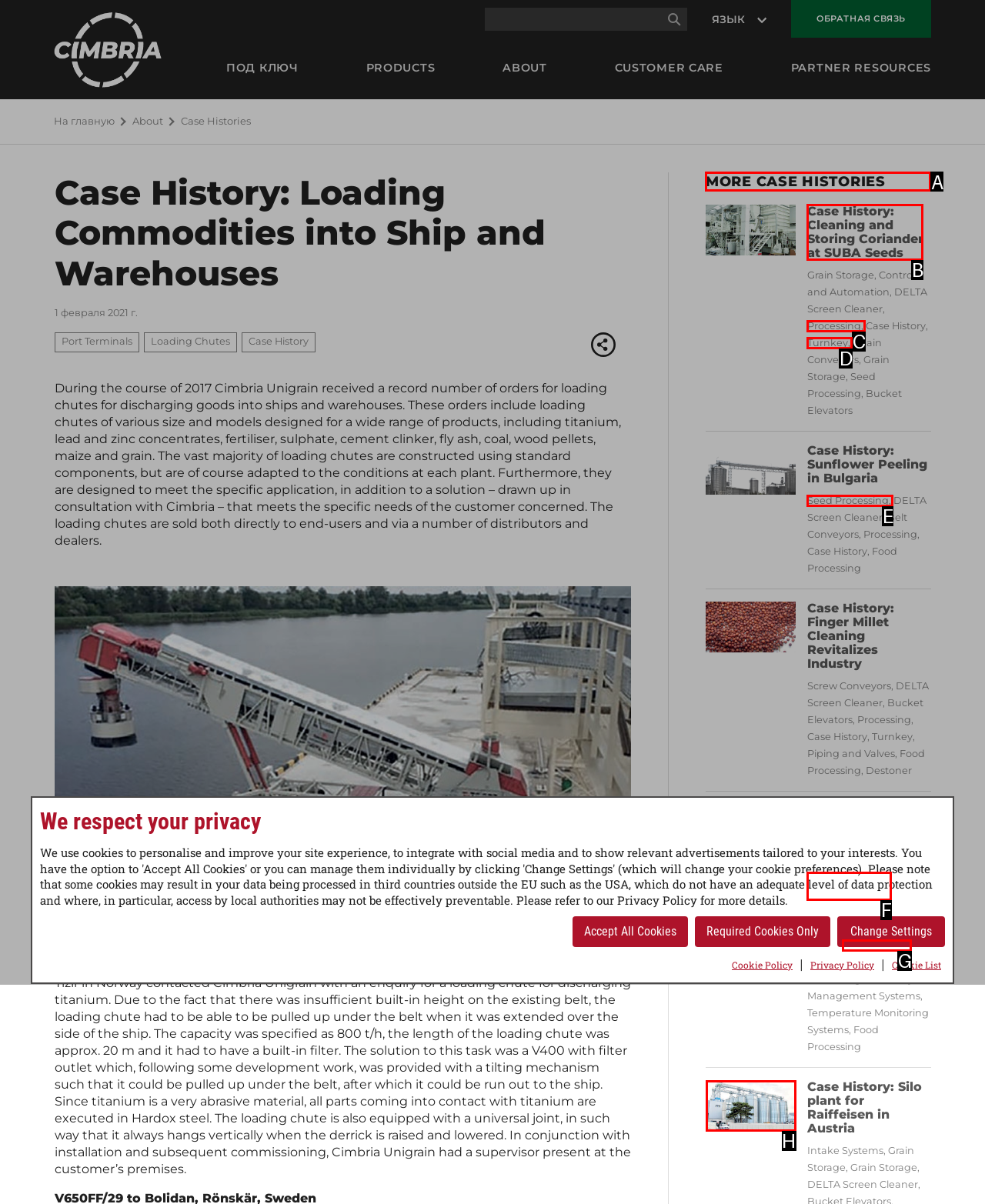Identify the appropriate lettered option to execute the following task: View more case histories
Respond with the letter of the selected choice.

A